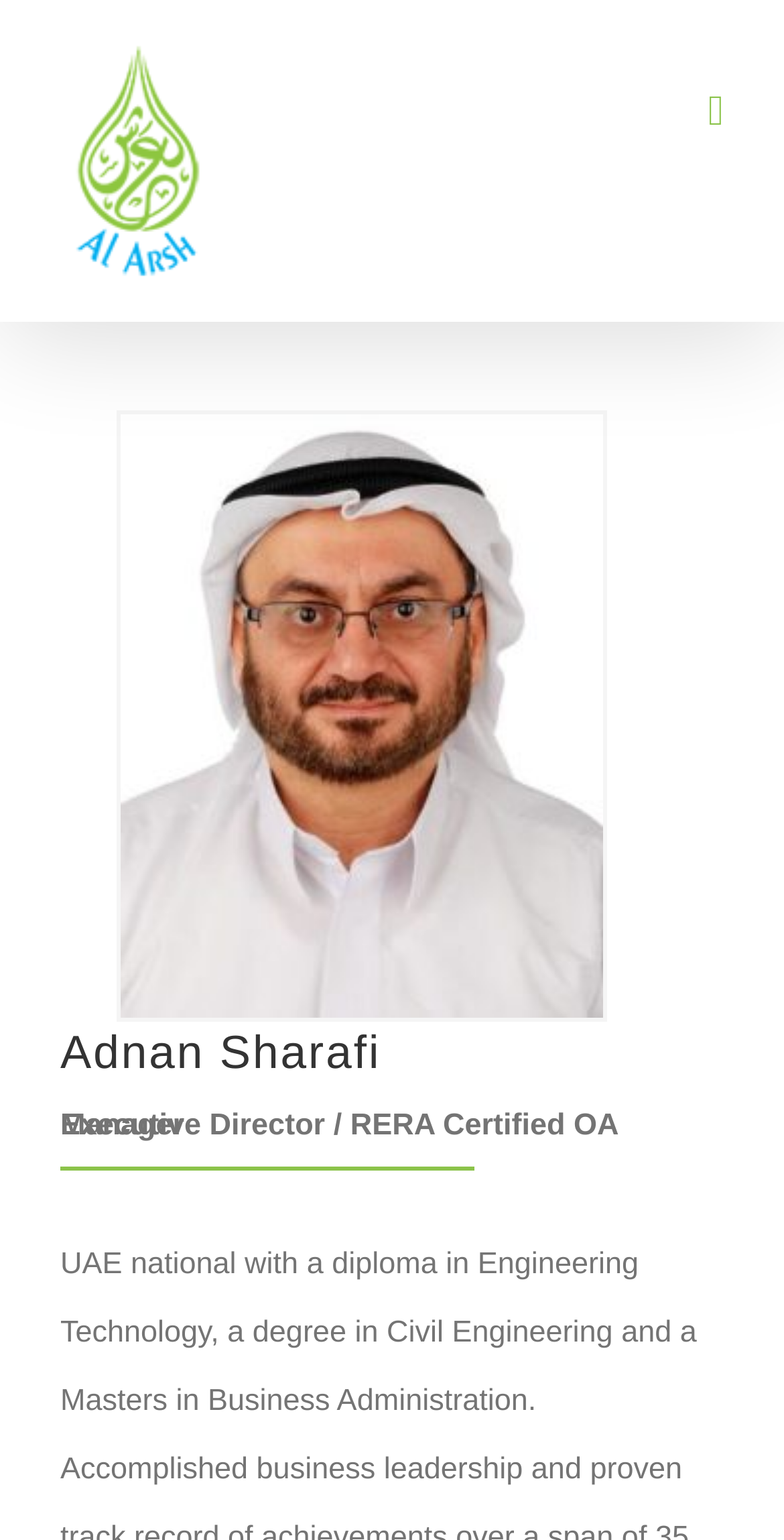What is the certification held by Adnan Sharafi?
Refer to the image and answer the question using a single word or phrase.

RERA Certified OA Manager